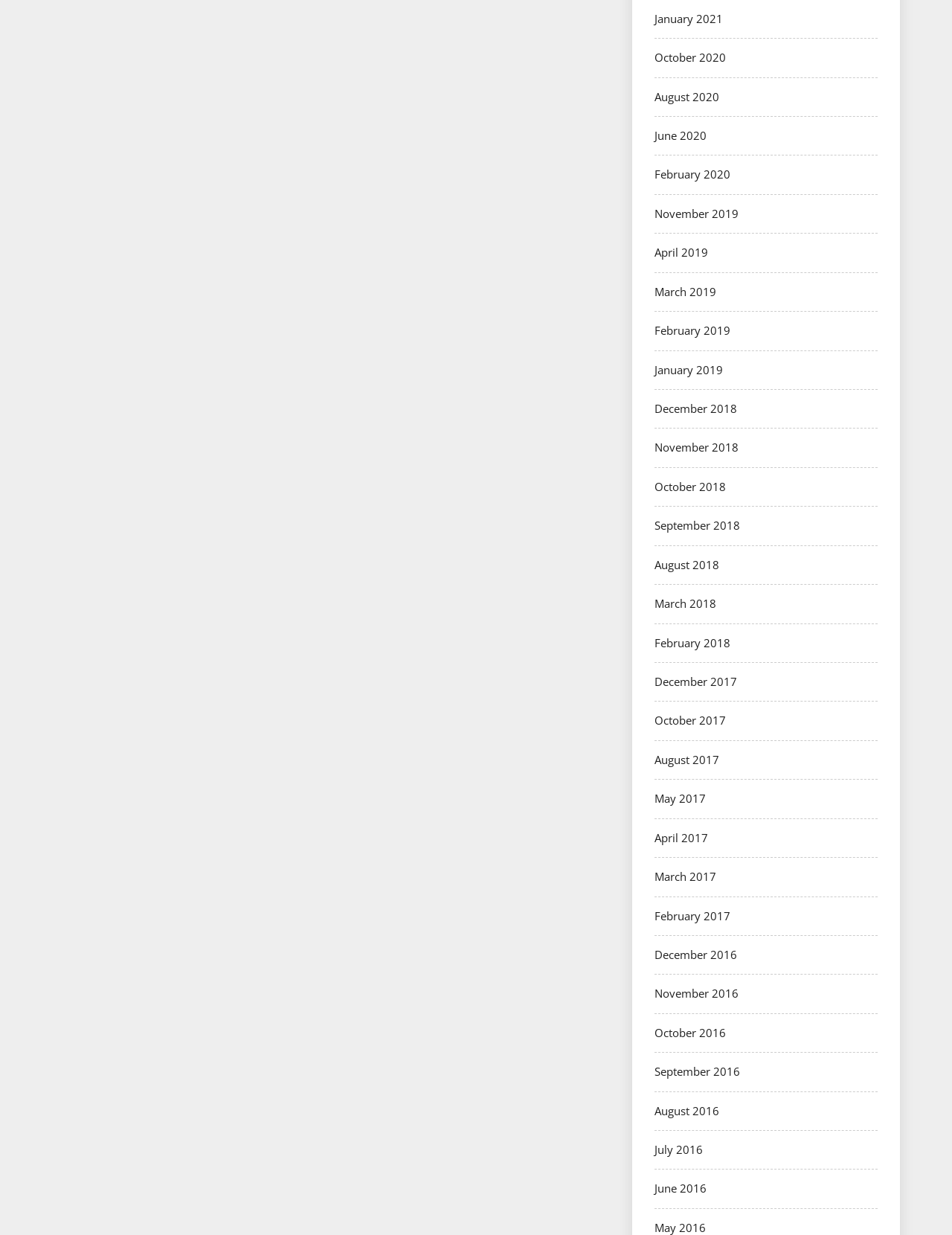Identify the bounding box coordinates of the HTML element based on this description: "February 2019".

[0.688, 0.262, 0.767, 0.274]